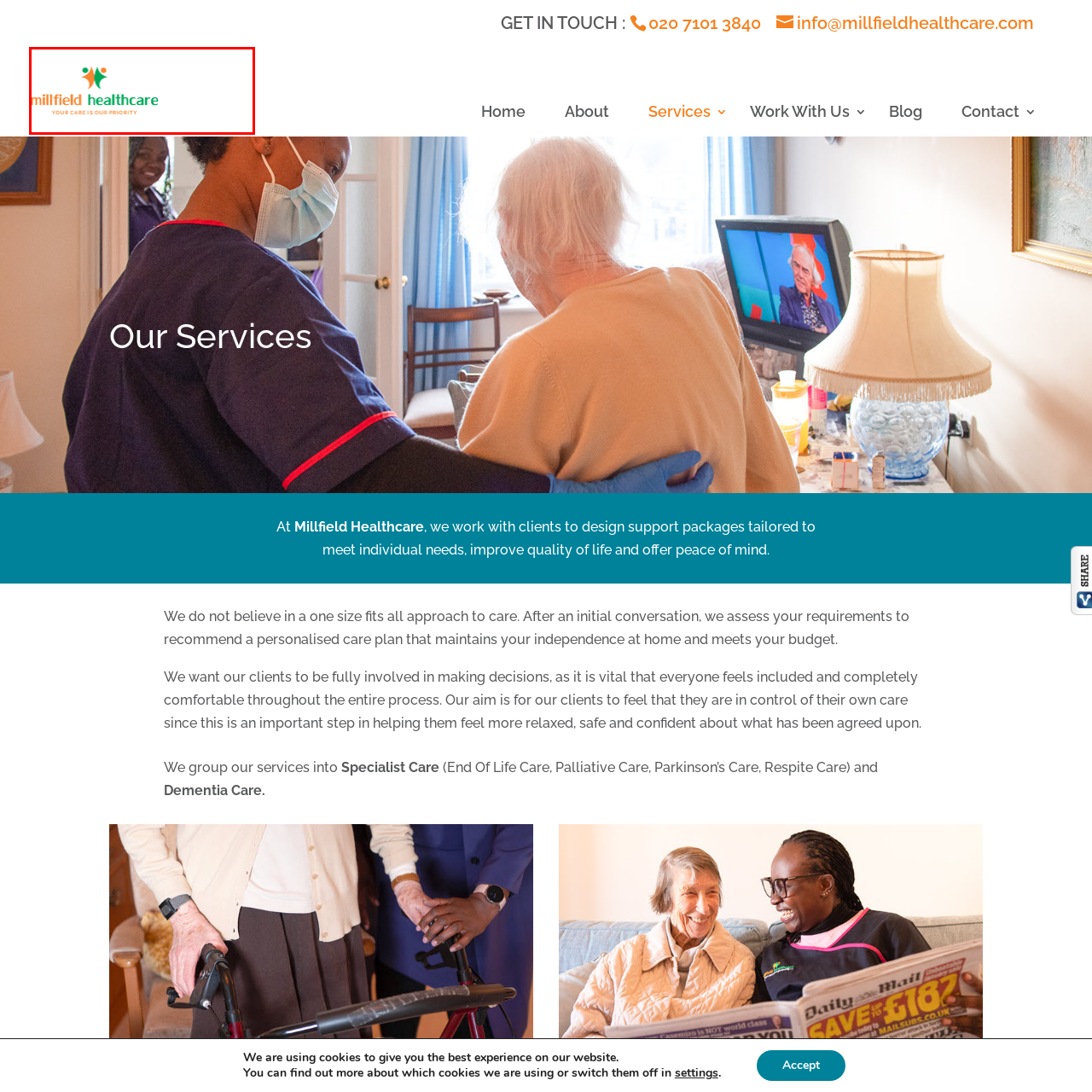What do the stylized figures in the logo symbolize?
Look at the image framed by the red bounding box and provide an in-depth response.

The caption states that the logo includes stylized figures in green and orange, which symbolize collaboration and support, reflecting the organization's core mission of prioritizing care.